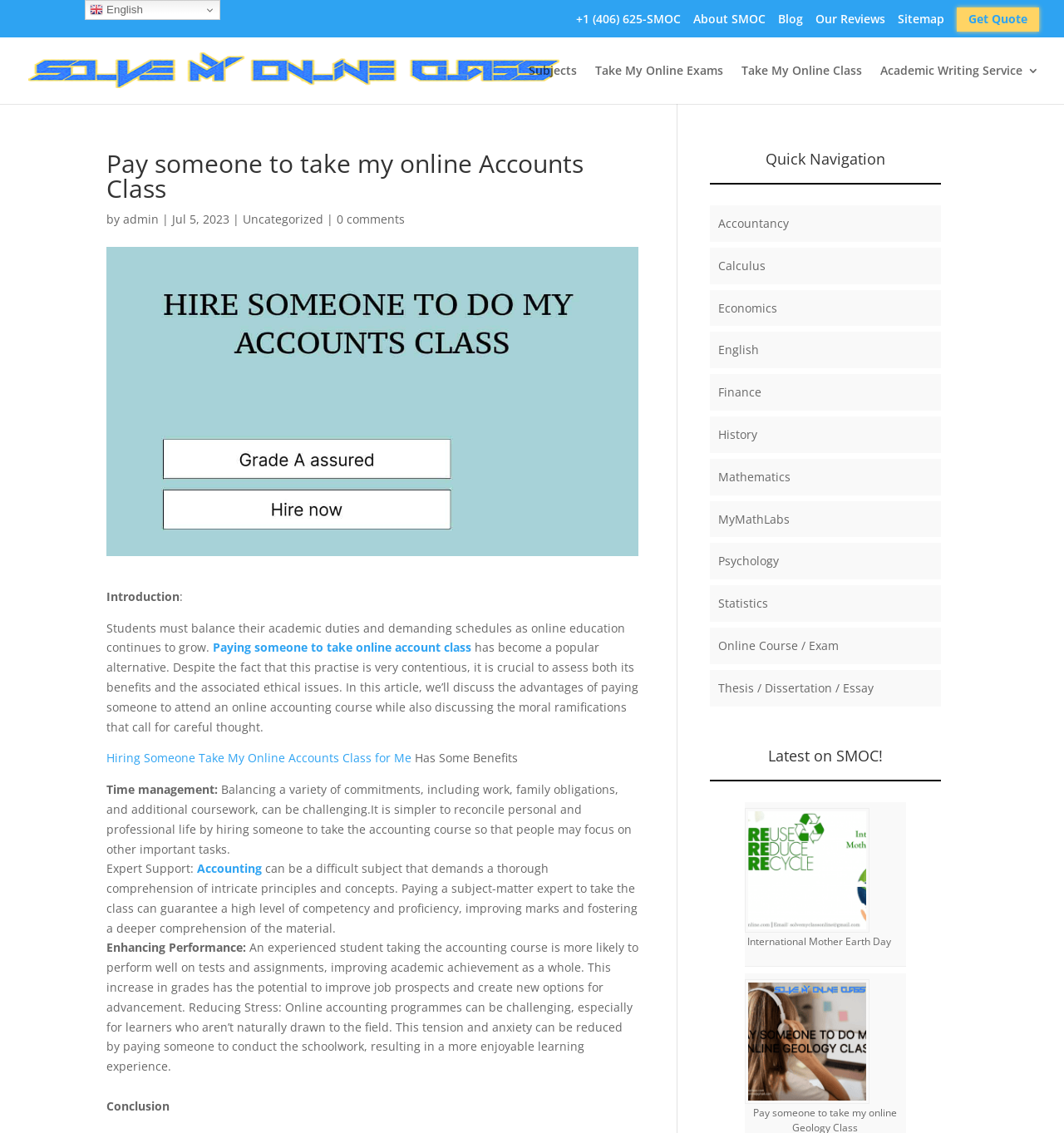What is the main topic of this webpage?
Use the image to answer the question with a single word or phrase.

Online Accounts Class